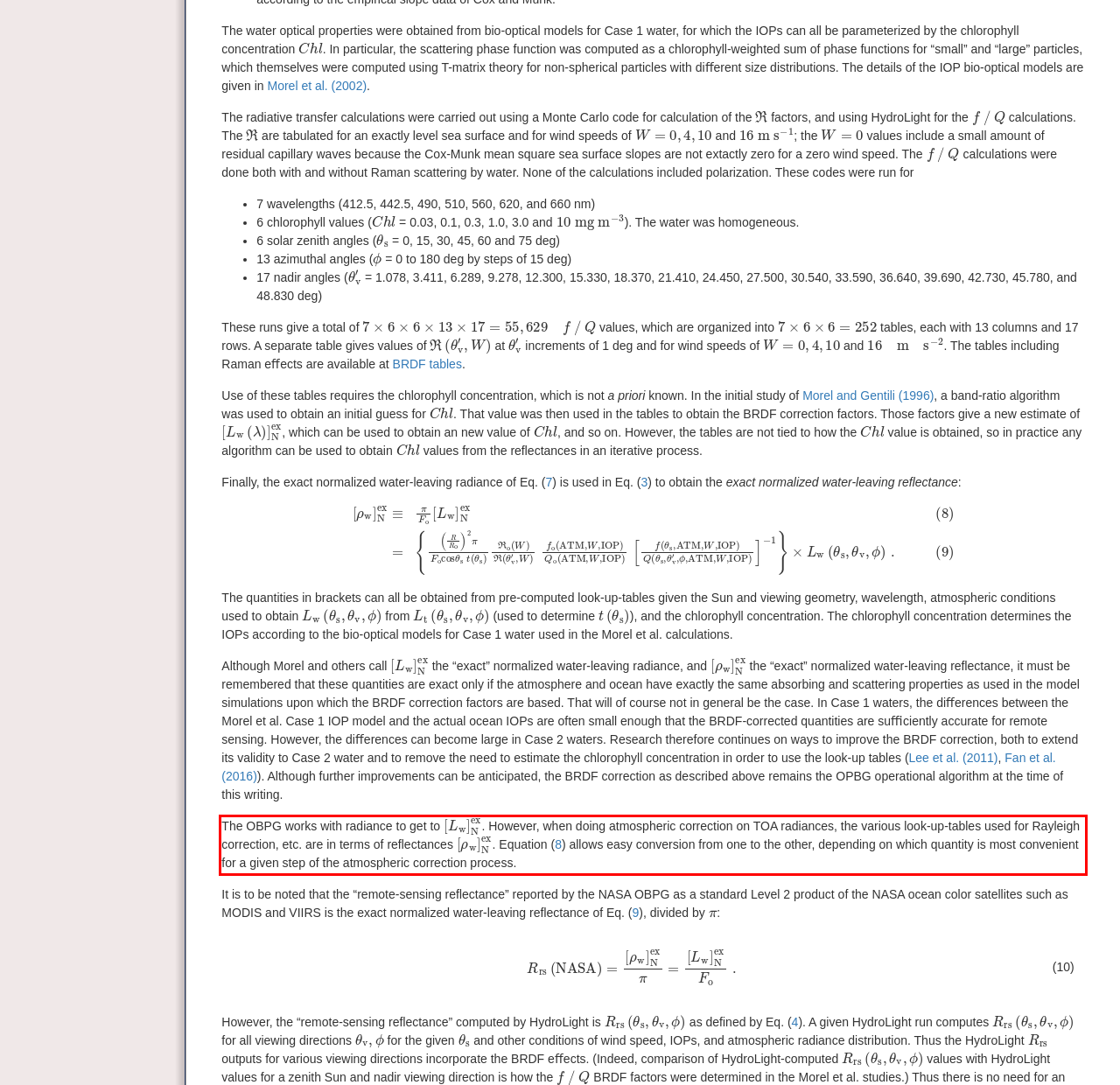You have a screenshot of a webpage where a UI element is enclosed in a red rectangle. Perform OCR to capture the text inside this red rectangle.

The OBPG works with radiance to get to [ 𝐿 𝑤 ] 𝑁 𝑒 𝑥 . However, when doing atmospheric correction on TOA radiances, the various look-up-tables used for Rayleigh correction, etc. are in terms of reﬂectances [ 𝜌 𝑤 ] 𝑁 𝑒 𝑥 . Equation (8) allows easy conversion from one to the other, depending on which quantity is most convenient for a given step of the atmospheric correction process.